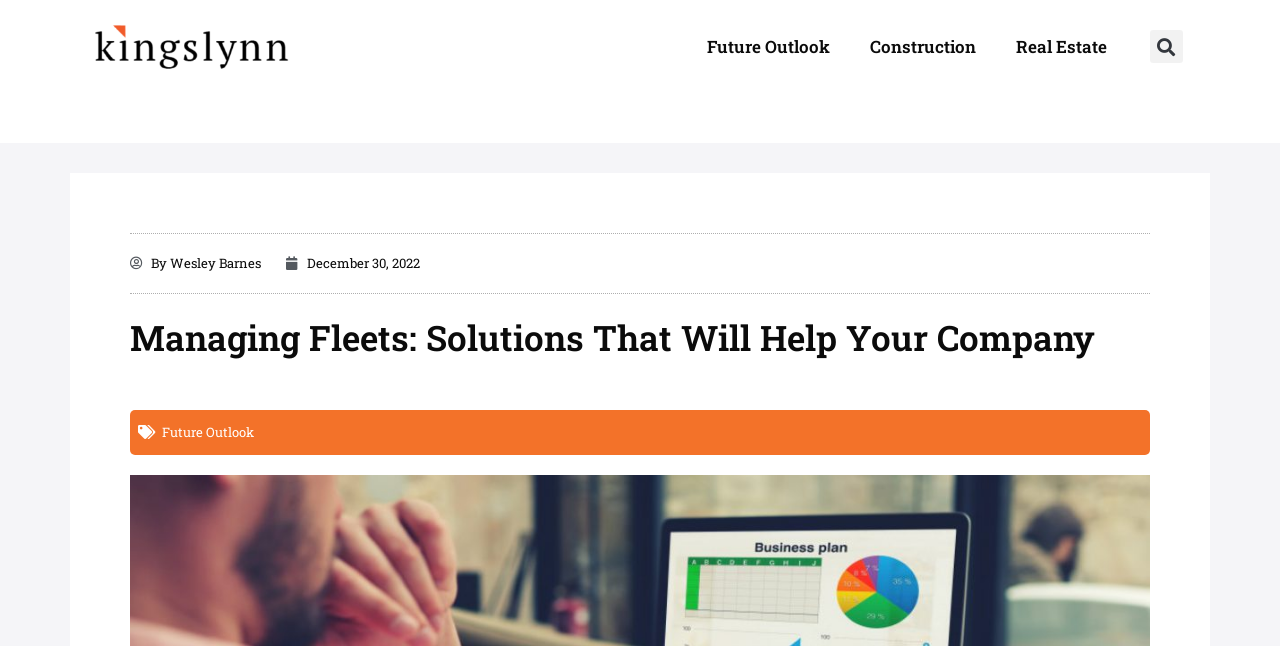Describe every aspect of the webpage comprehensively.

The webpage appears to be an article or blog post discussing fleet management solutions. At the top left corner, there is a logo of "Kingslynn" which is also a clickable link. 

On the top navigation bar, there are four links: "Future Outlook", "Construction", "Real Estate", and a search bar with a "Search" button at the far right. 

Below the navigation bar, there is an author section with a link to the author "Wesley Barnes" and a publication date "December 30, 2022". The publication date is also marked with a timestamp.

The main content of the webpage is headed by a title "Managing Fleets: Solutions That Will Help Your Company", which is centered at the top of the main content area. 

There is another link to "Future Outlook" located below the title, but it is not clear if it is a duplicate link or a different section of the article.